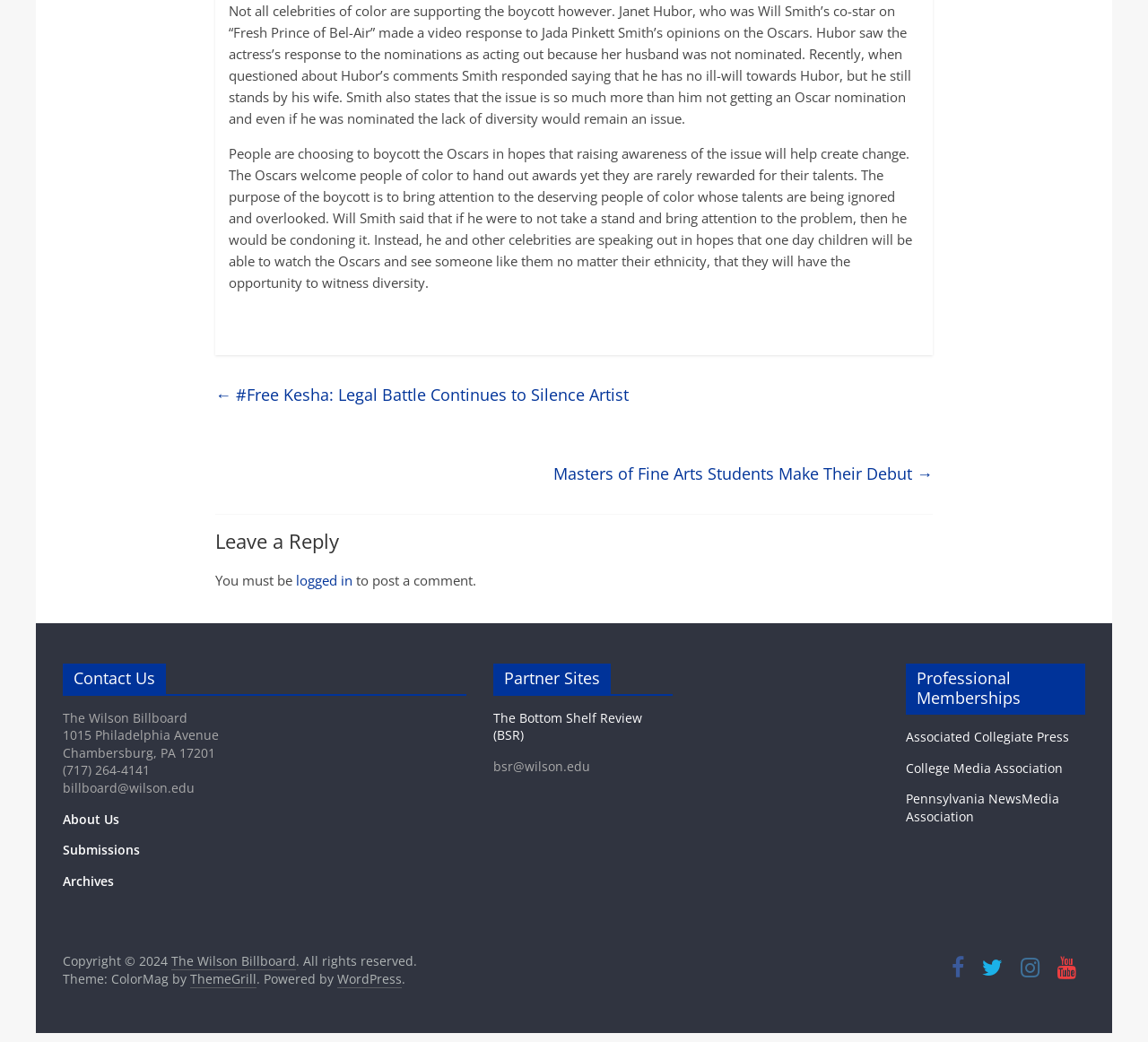Can you specify the bounding box coordinates for the region that should be clicked to fulfill this instruction: "Click the link to read about the legal battle of Kesha".

[0.188, 0.364, 0.548, 0.393]